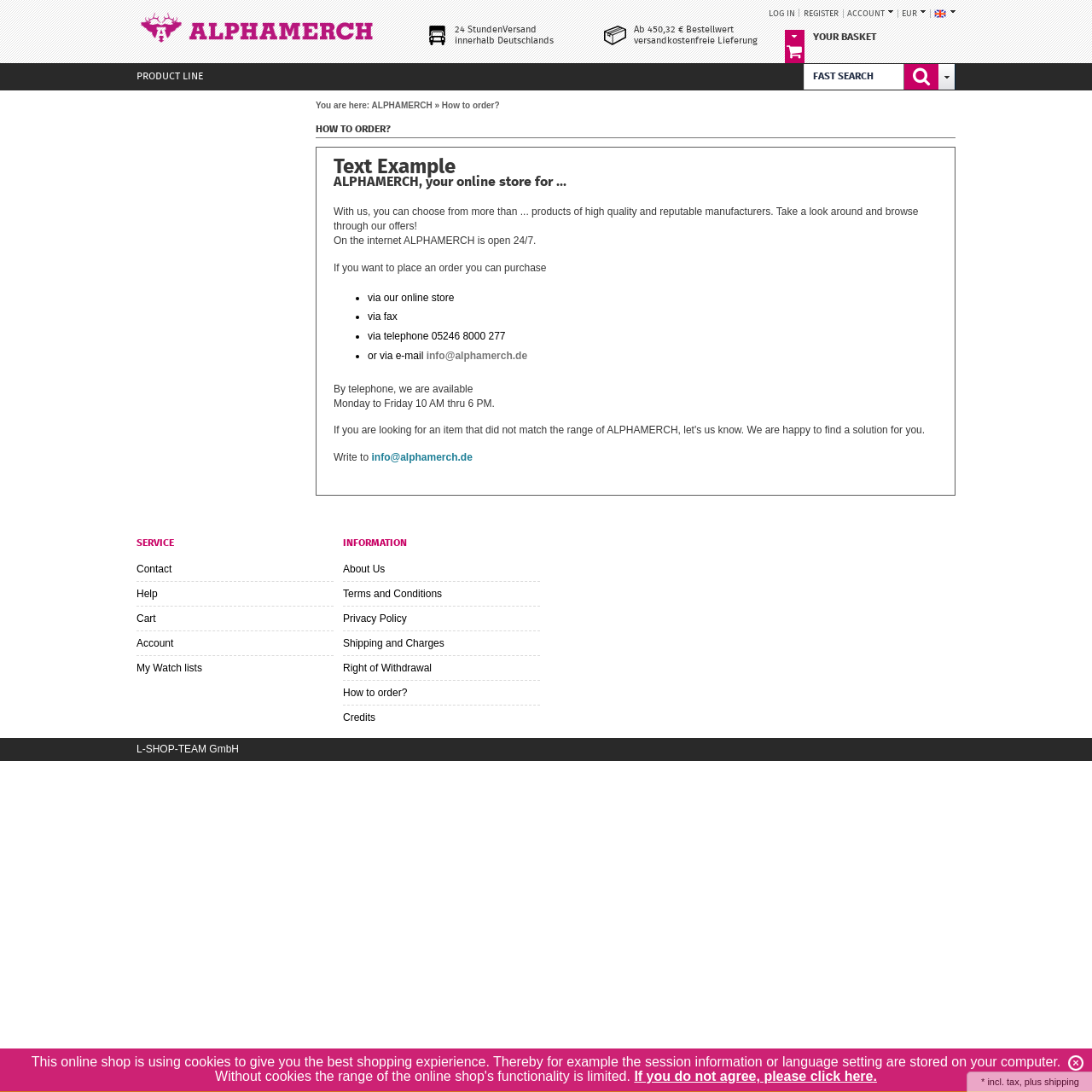Find the bounding box coordinates of the clickable area required to complete the following action: "Contact us via email".

[0.39, 0.32, 0.483, 0.331]